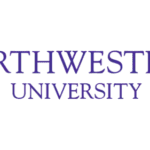Elaborate on all the key elements and details present in the image.

The image displays the logo of Northwestern University, characterized by its distinctive, elegant typography. The logo features the name "NORTHWESTERN" prominently displayed in a bold, purple font, with "UNIVERSITY" positioned directly below in a slightly smaller size. This design reflects the university's identity and tradition, conveying a sense of academic excellence and prestige. The logo is positioned against a clean, white background, enhancing its visibility and impact. Users can find this logo available for download in PNG format, optimized for both web and print use, ensuring high-quality results across various applications.